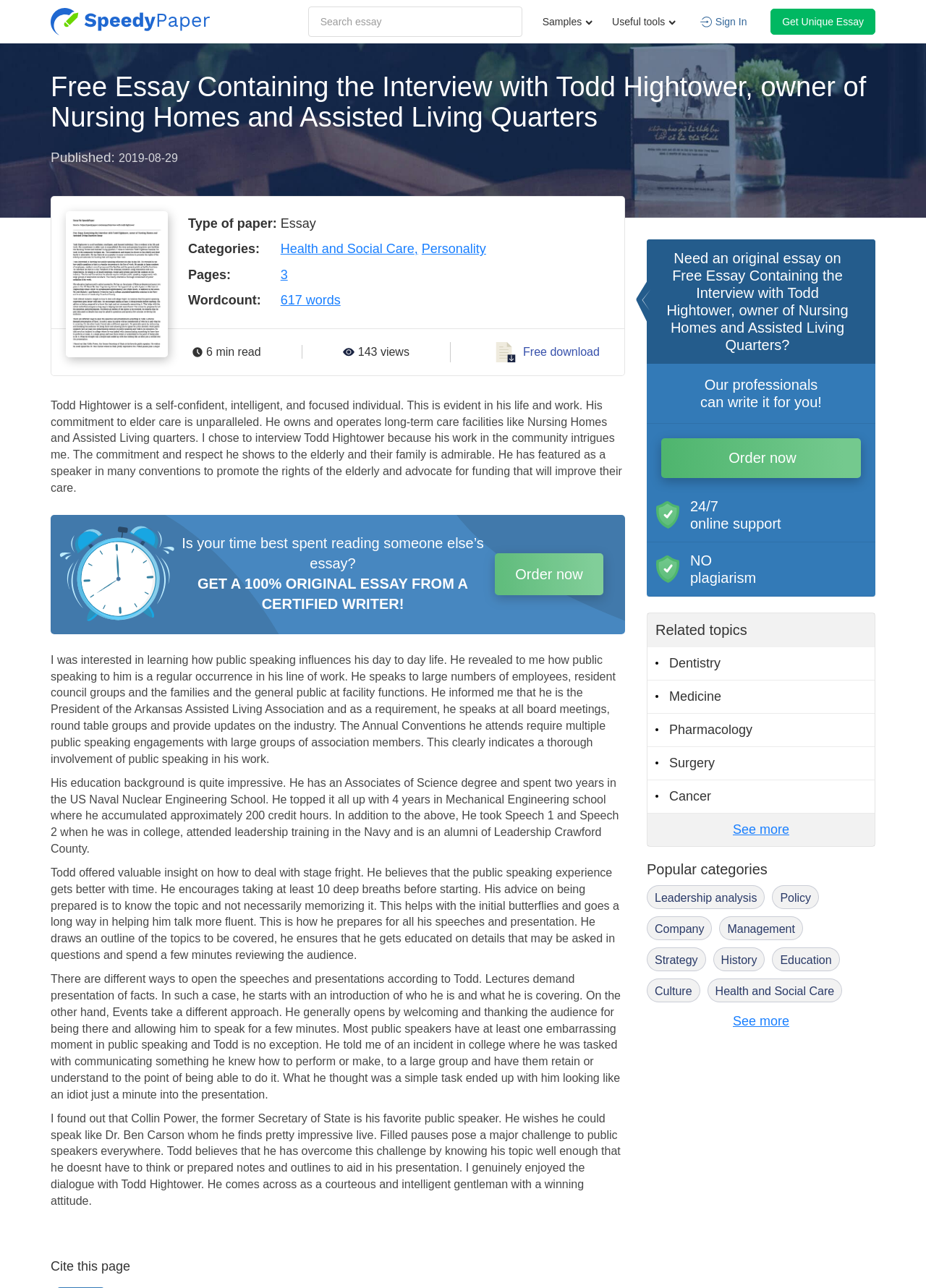Return the bounding box coordinates of the UI element that corresponds to this description: "617 words". The coordinates must be given as four float numbers in the range of 0 and 1, [left, top, right, bottom].

[0.303, 0.228, 0.368, 0.239]